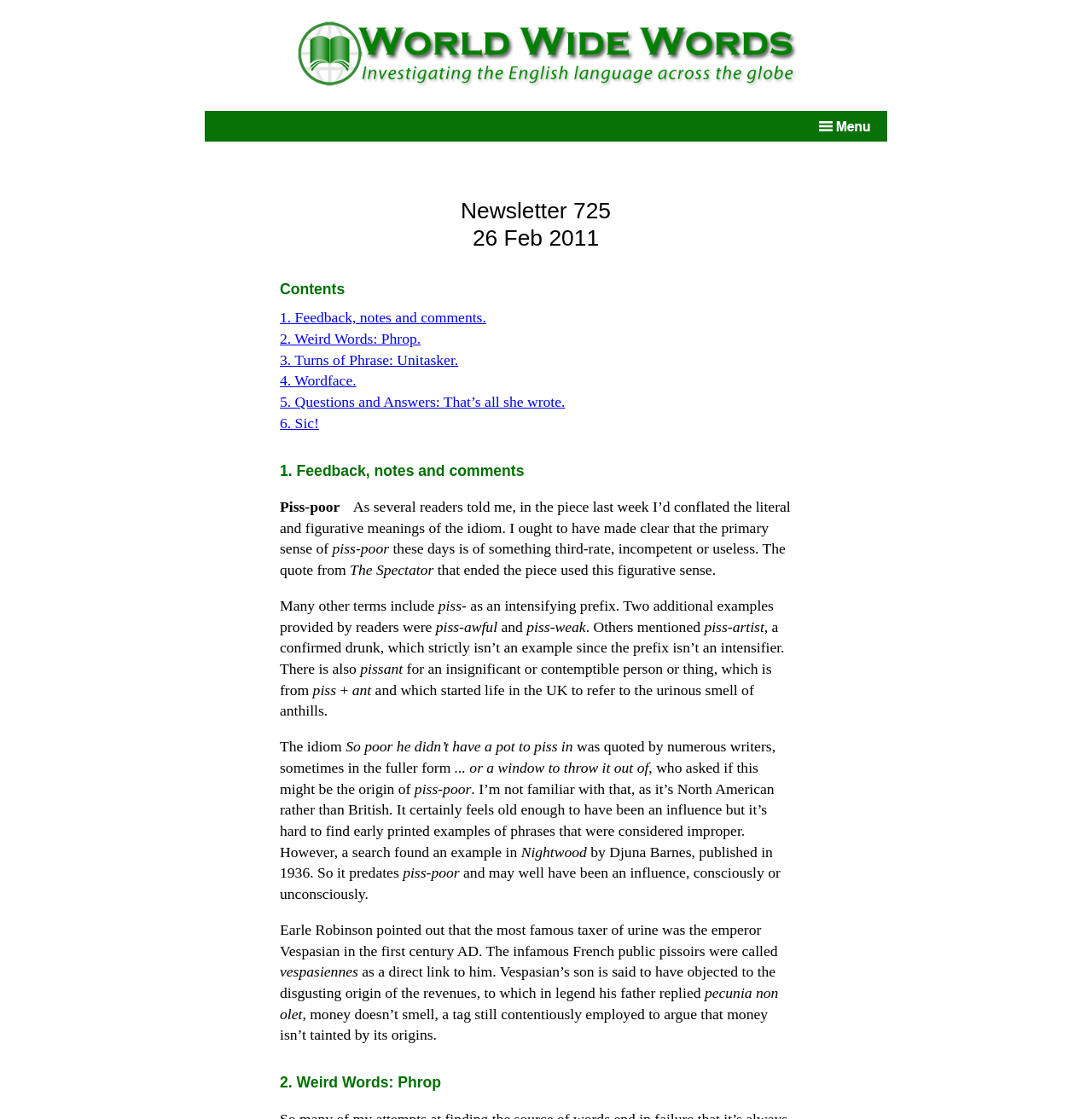Extract the bounding box coordinates of the UI element described: "6. Sic!". Provide the coordinates in the format [left, top, right, bottom] with values ranging from 0 to 1.

[0.256, 0.37, 0.292, 0.385]